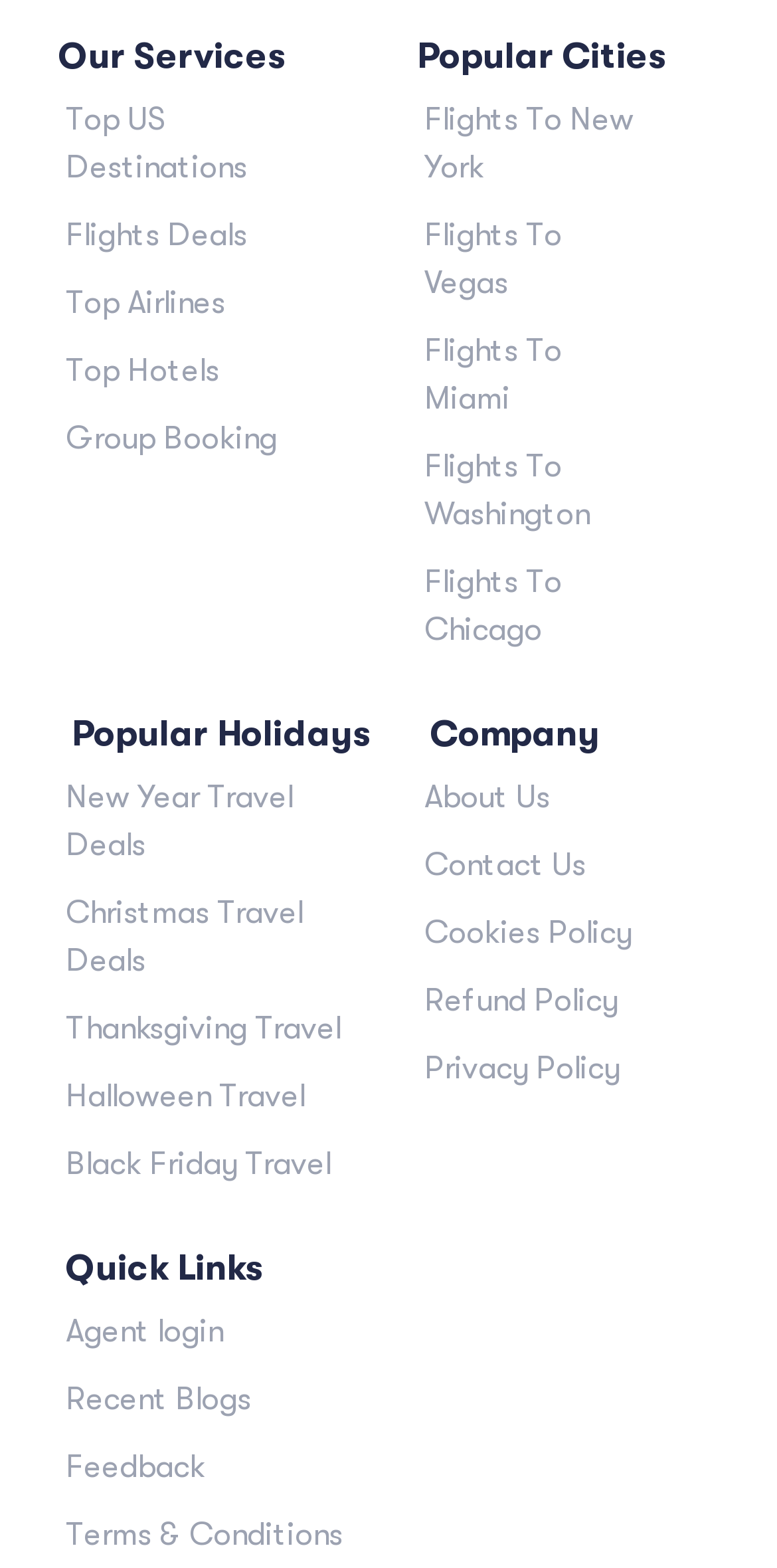How many links are under 'Quick Links'?
Using the image as a reference, deliver a detailed and thorough answer to the question.

I counted the number of links under the 'Quick Links' heading, which are 'Agent login', 'Recent Blogs', and 'Feedback', totaling 3 links.